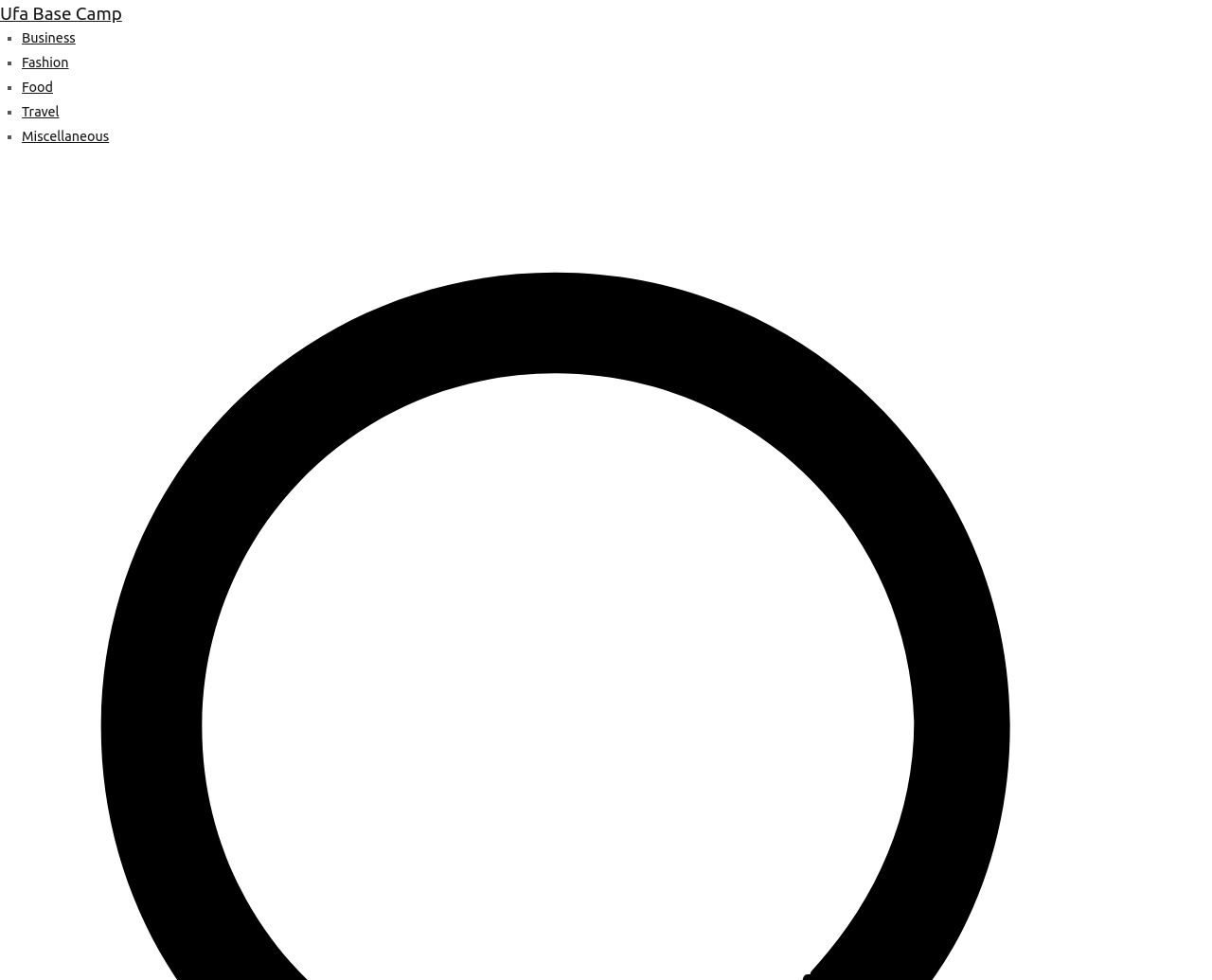Give a concise answer using one word or a phrase to the following question:
What is the relative position of the link 'Food'?

Below 'Fashion'